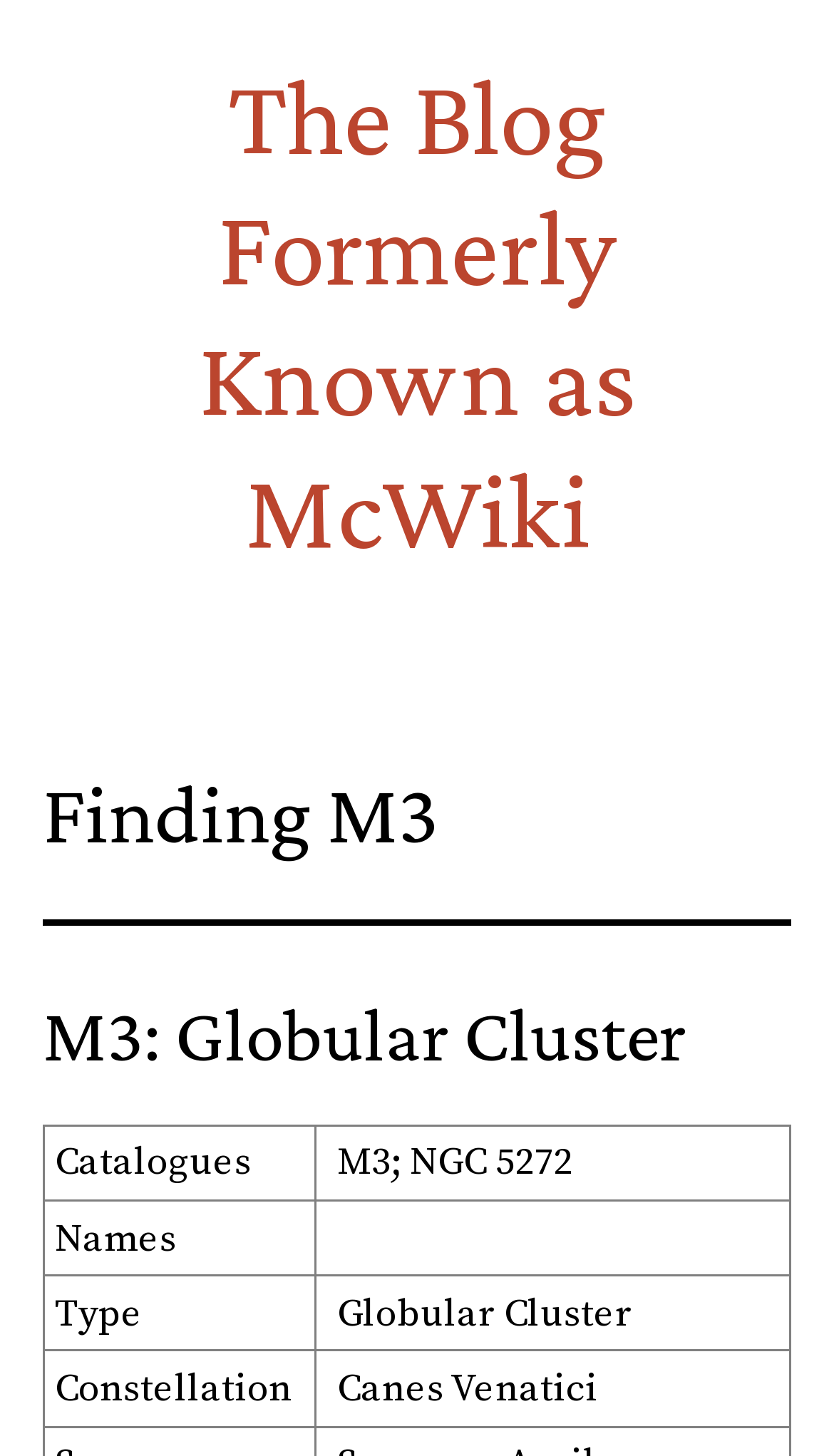Construct a comprehensive description capturing every detail on the webpage.

The webpage is a blog titled "Finding M3 – The Blog Formerly Known as McWiki". At the top, there is a link with the text "The Blog Formerly Known as McWiki". Below the link, there are two headings: "Finding M3" and "M3: Globular Cluster". 

Under the headings, there is a table with four rows. The first row has two cells containing the text "Catalogues" and "M3; NGC 5272". The second row has two cells containing the text "Names" and an empty cell. The third row has two cells containing the text "Type" and "Globular Cluster". The fourth row has two cells containing the text "Constellation" and "Canes Venatici".